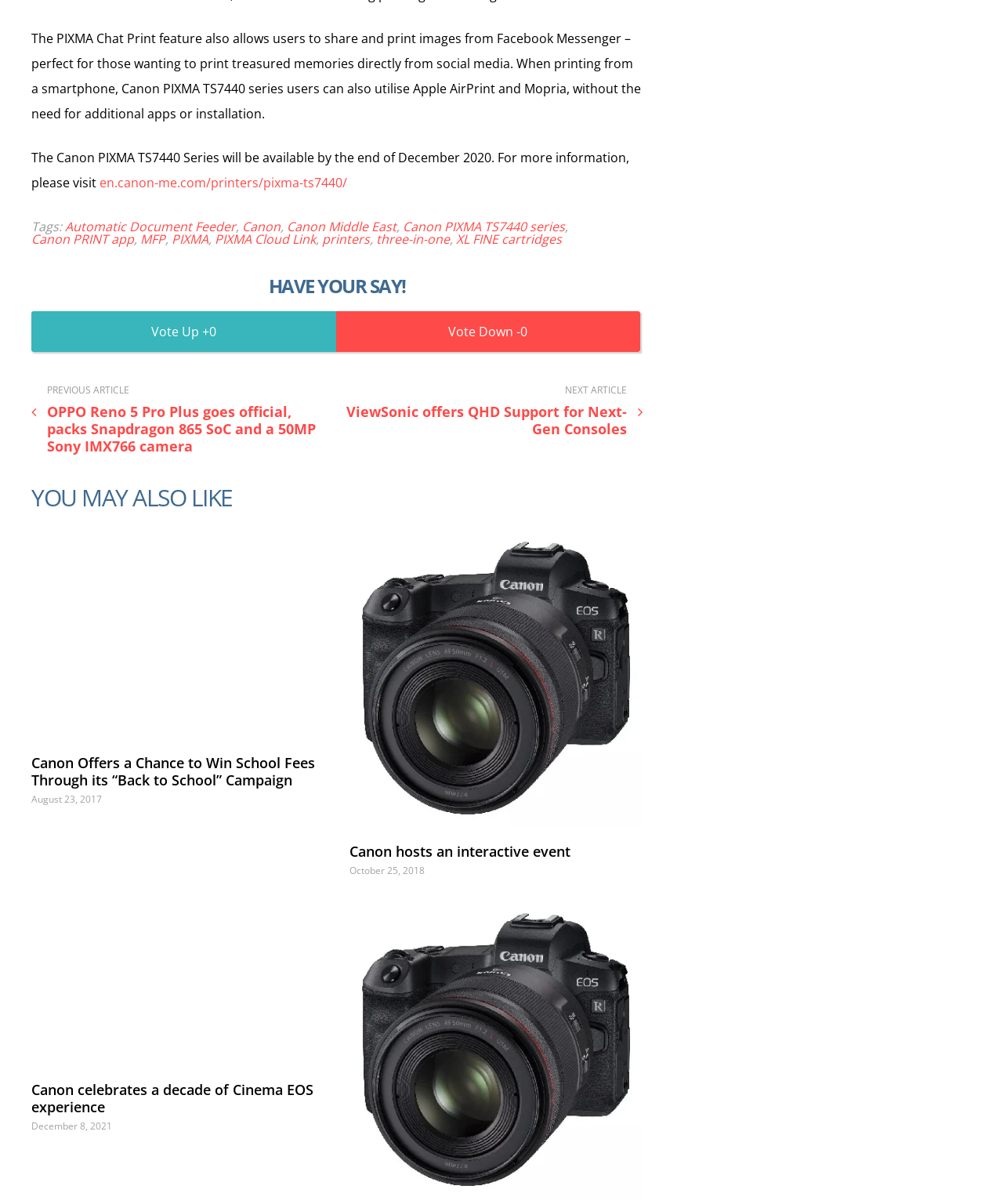Please identify the bounding box coordinates of the area that needs to be clicked to fulfill the following instruction: "Go to previous article."

[0.031, 0.32, 0.33, 0.378]